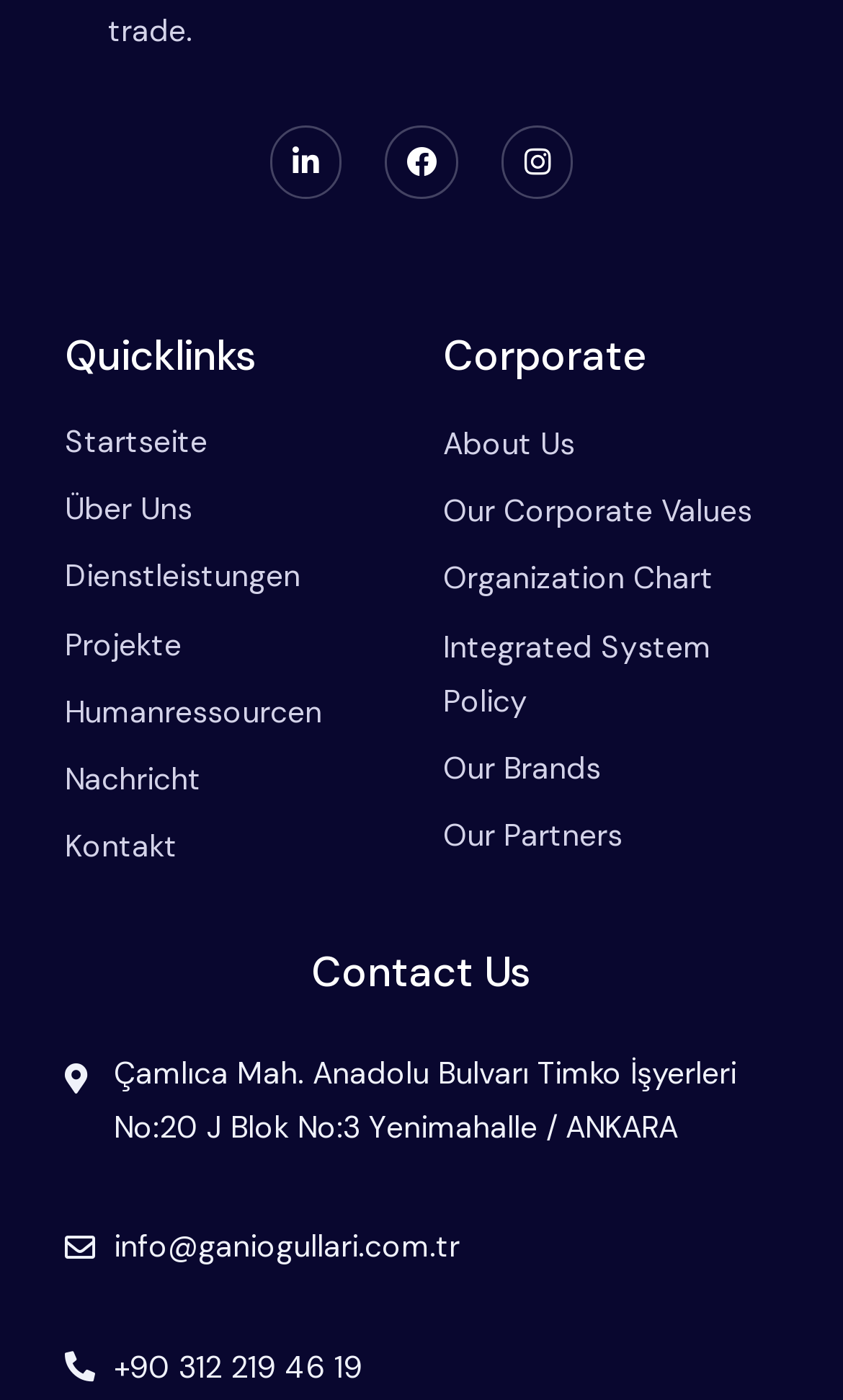What is the last link under the 'Quicklinks' section?
Using the information from the image, give a concise answer in one word or a short phrase.

Kontakt